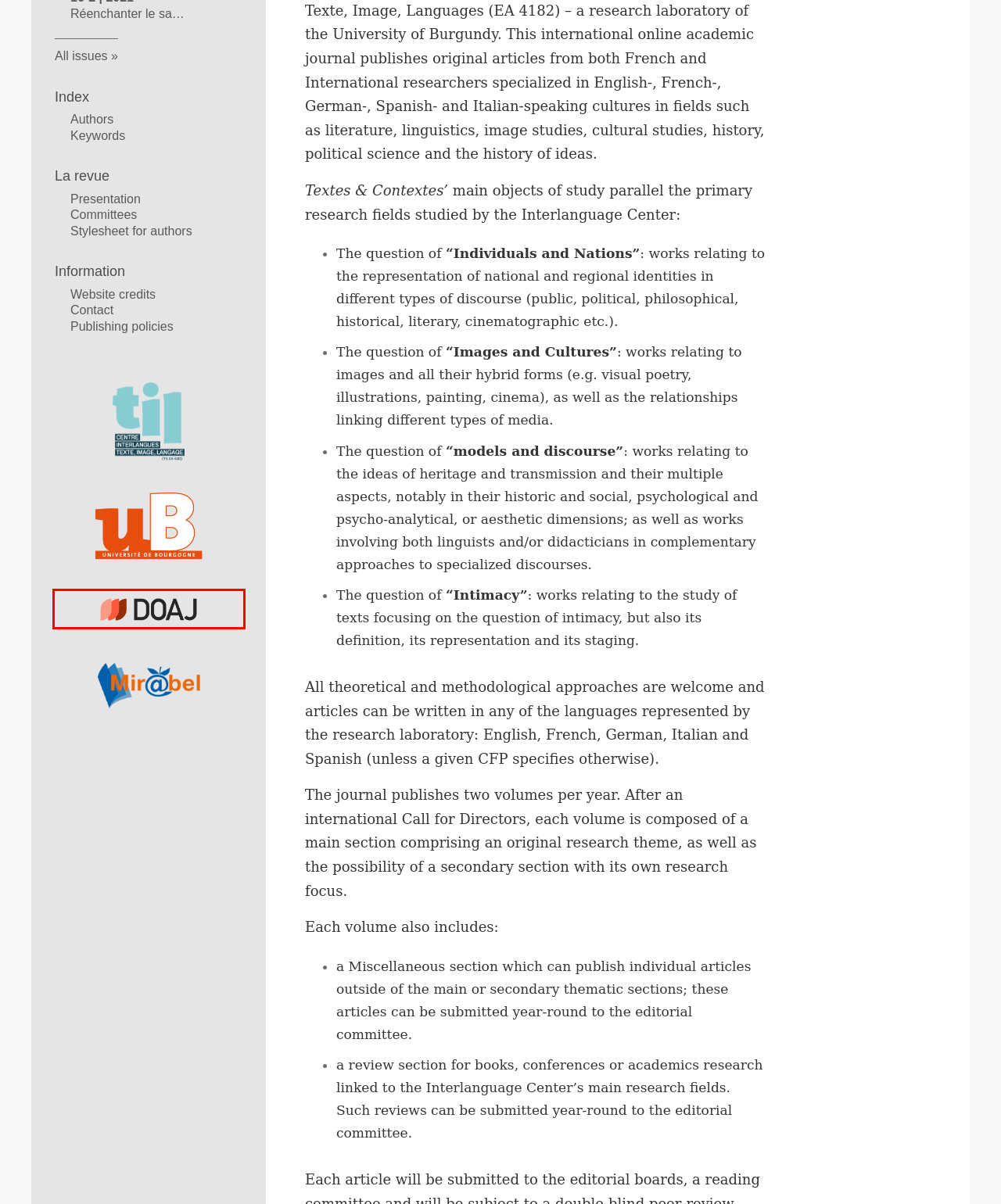Review the webpage screenshot provided, noting the red bounding box around a UI element. Choose the description that best matches the new webpage after clicking the element within the bounding box. The following are the options:
A. Lodel –  Logiciel d'édition d'électronique
B. Plan du site – Textes et contextes
C. Mir@bel - Textes & contextes
D. Textes & Contextes – DOAJ
E. Accueil - Université de Bourgogne
F. CC BY 4.0 Deed | Attribution 4.0 International
 | Creative Commons
G. Tous les numéros – Textes et contextes
H. Accueil - Centre Interlangues - Université de Bourgogne

D